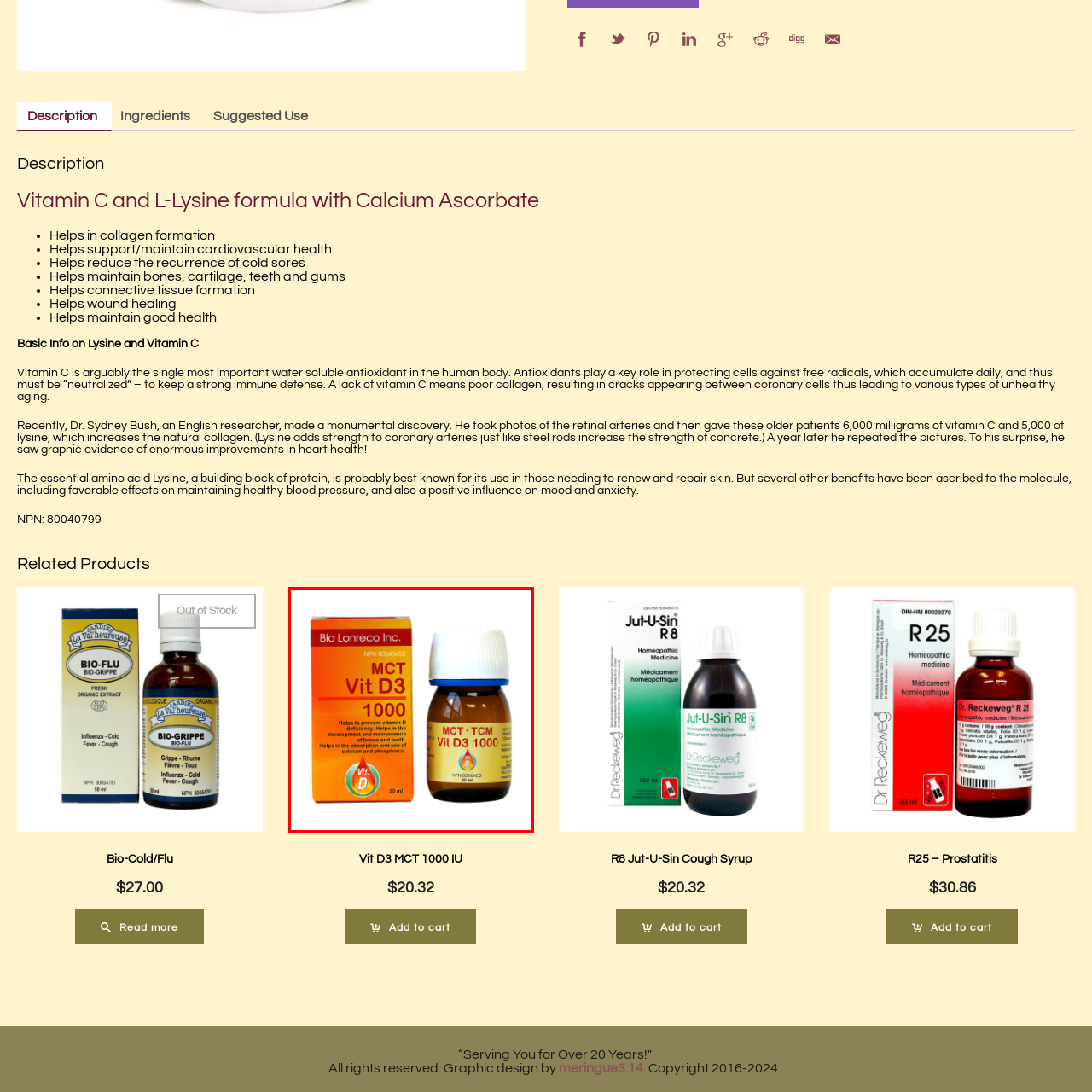Direct your attention to the image marked by the red box and answer the given question using a single word or phrase:
What is the size of the vitamin D3 liquid formula?

30 ml